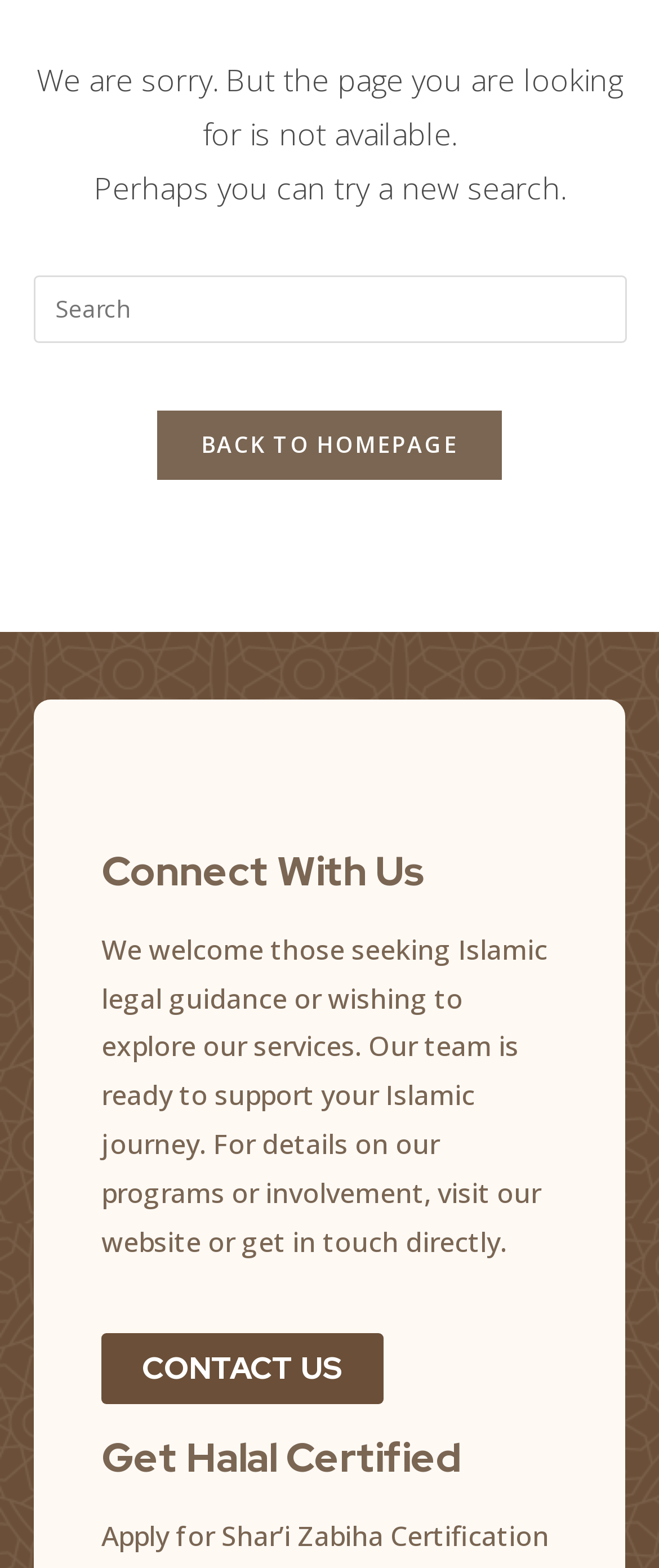Given the element description, predict the bounding box coordinates in the format (top-left x, top-left y, bottom-right x, bottom-right y), using floating point numbers between 0 and 1: CONTACT US

[0.154, 0.851, 0.582, 0.896]